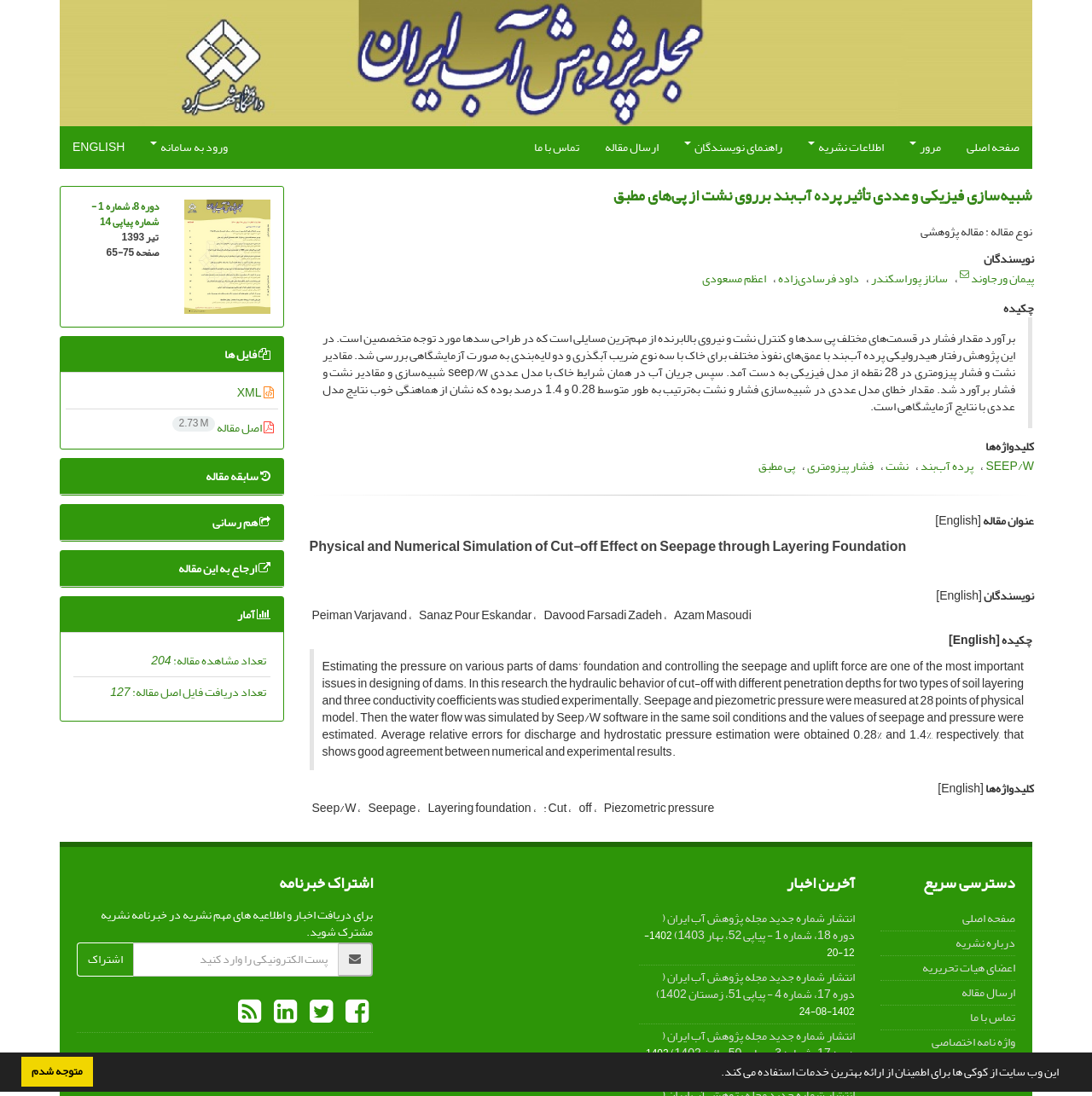What is the title of the research?
Refer to the image and give a detailed answer to the question.

I found the title of the research by looking at the heading element with the text 'Physical and Numerical Simulation of Cut-off Effect on Seepage through Layering Foundation' which is located at the top of the webpage.